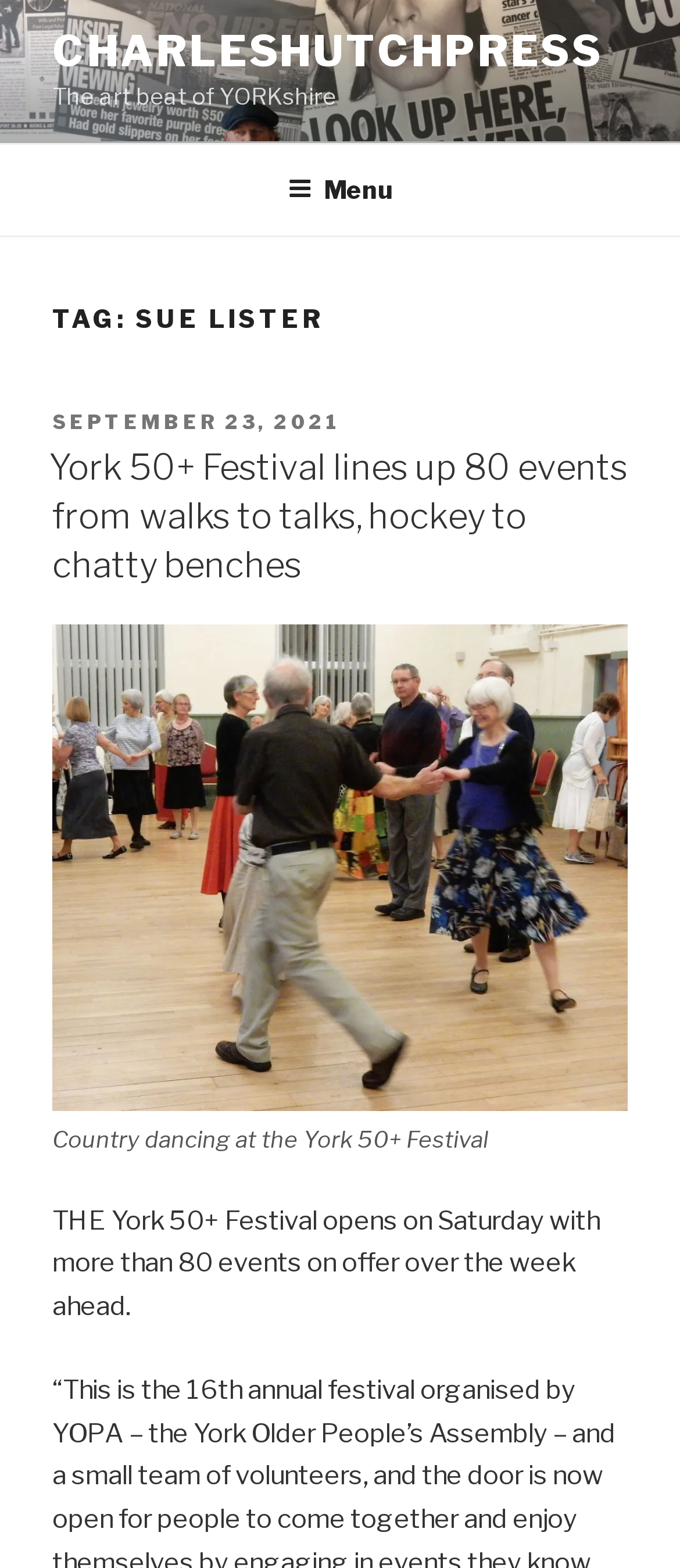Given the description of the UI element: "September 23, 2021September 23, 2021", predict the bounding box coordinates in the form of [left, top, right, bottom], with each value being a float between 0 and 1.

[0.077, 0.262, 0.503, 0.277]